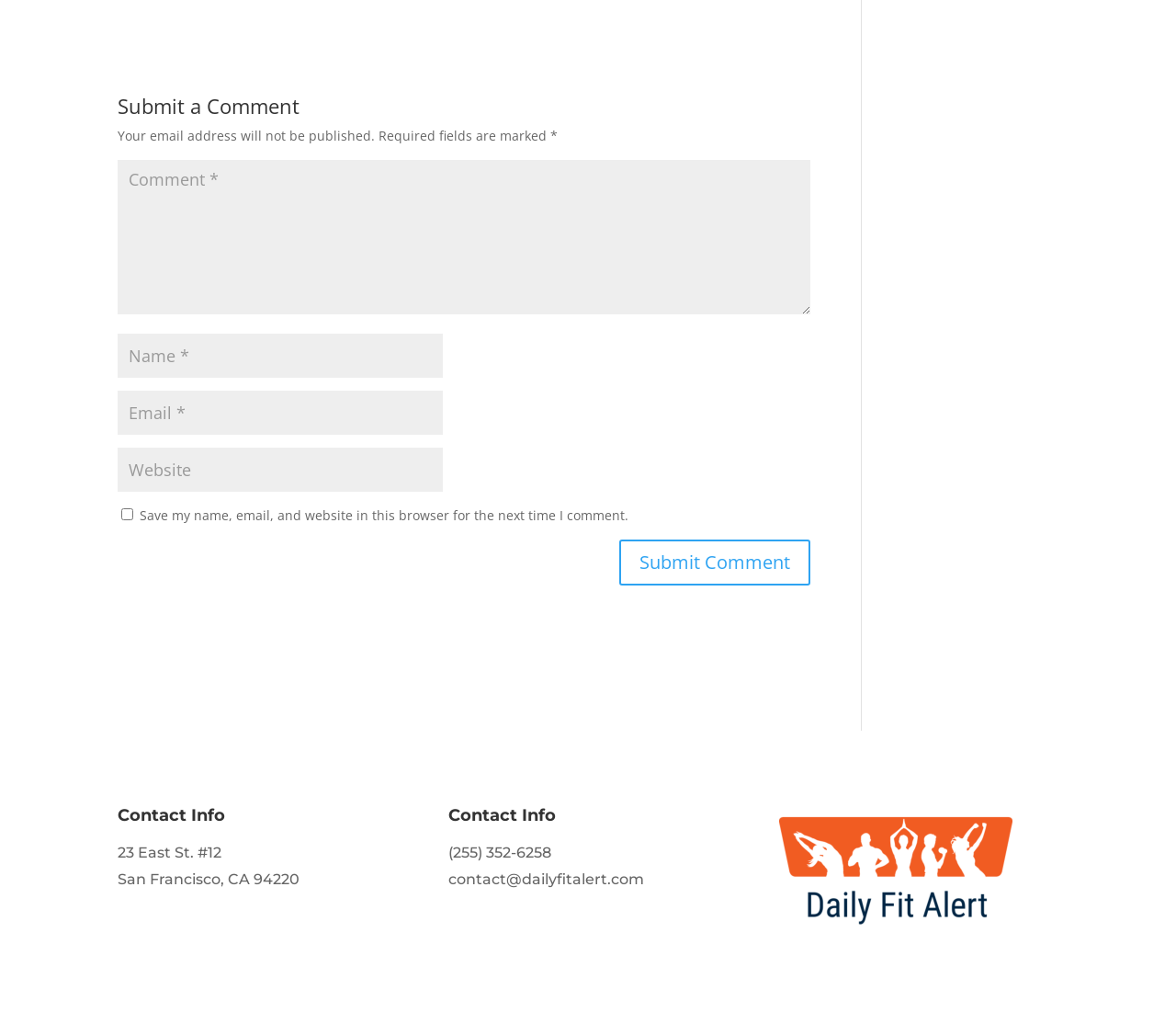Using the provided element description: "input value="Comment *" name="comment"", identify the bounding box coordinates. The coordinates should be four floats between 0 and 1 in the order [left, top, right, bottom].

[0.1, 0.158, 0.689, 0.311]